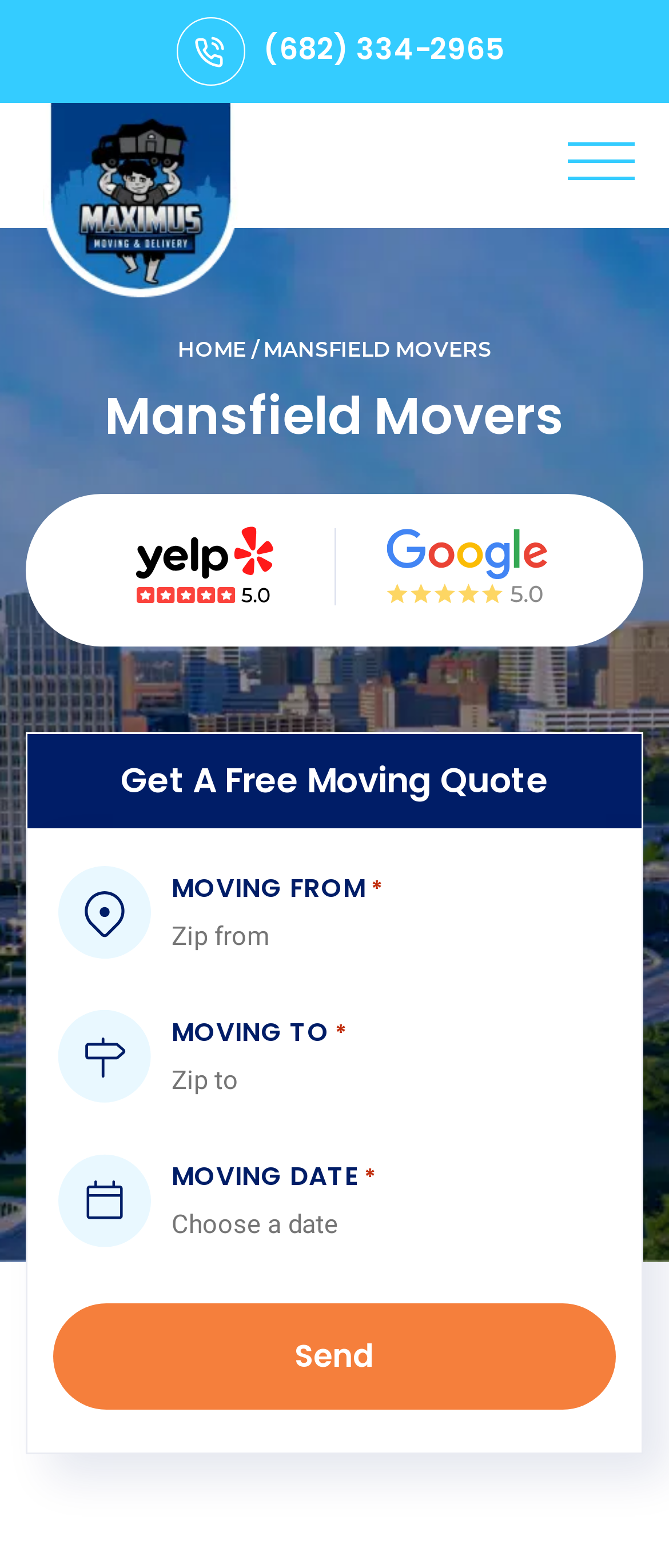Please locate the bounding box coordinates of the element that should be clicked to achieve the given instruction: "Open the navigation menu".

[0.823, 0.081, 0.974, 0.125]